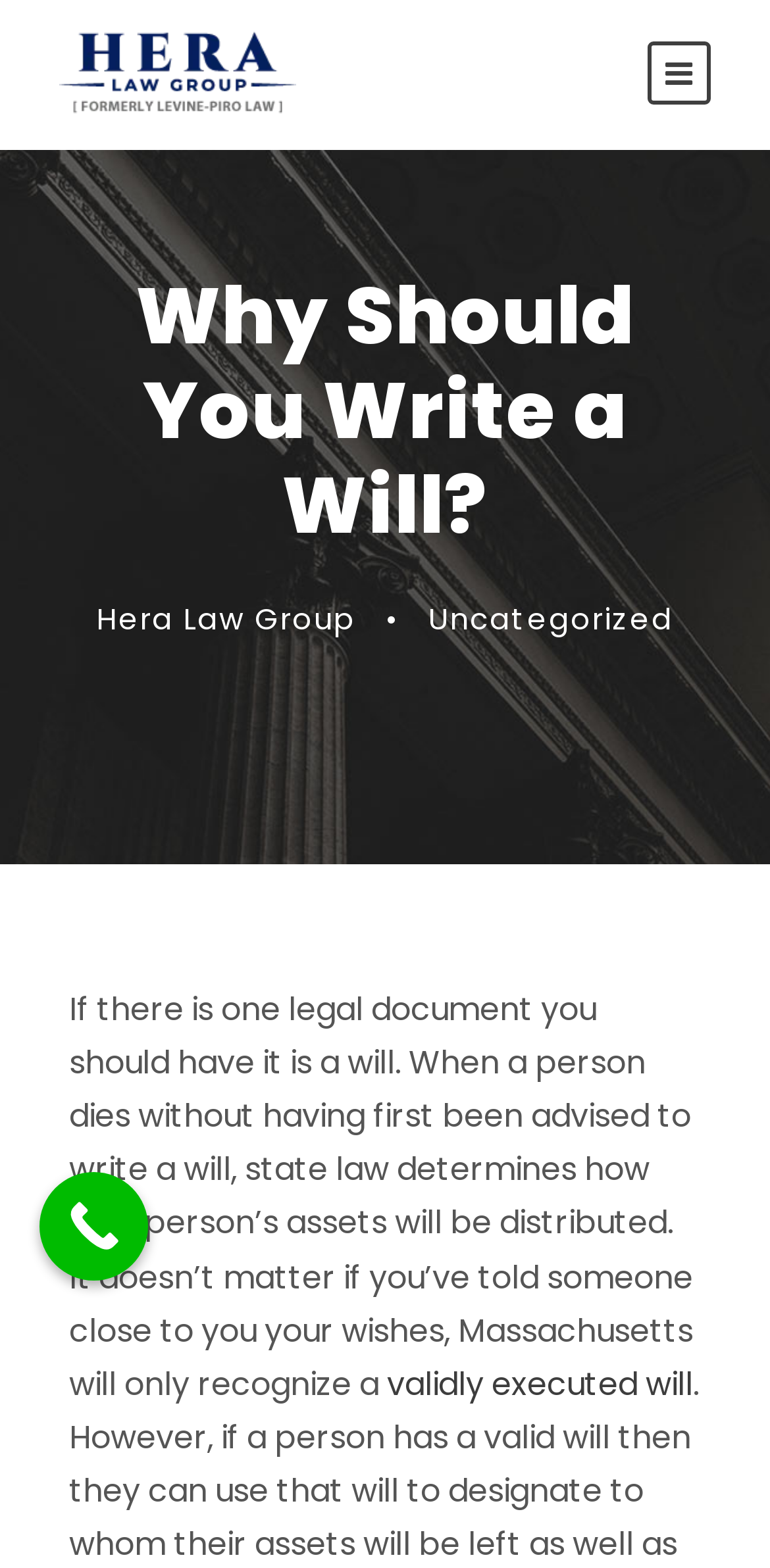Identify and provide the text of the main header on the webpage.

Why Should You Write a Will?